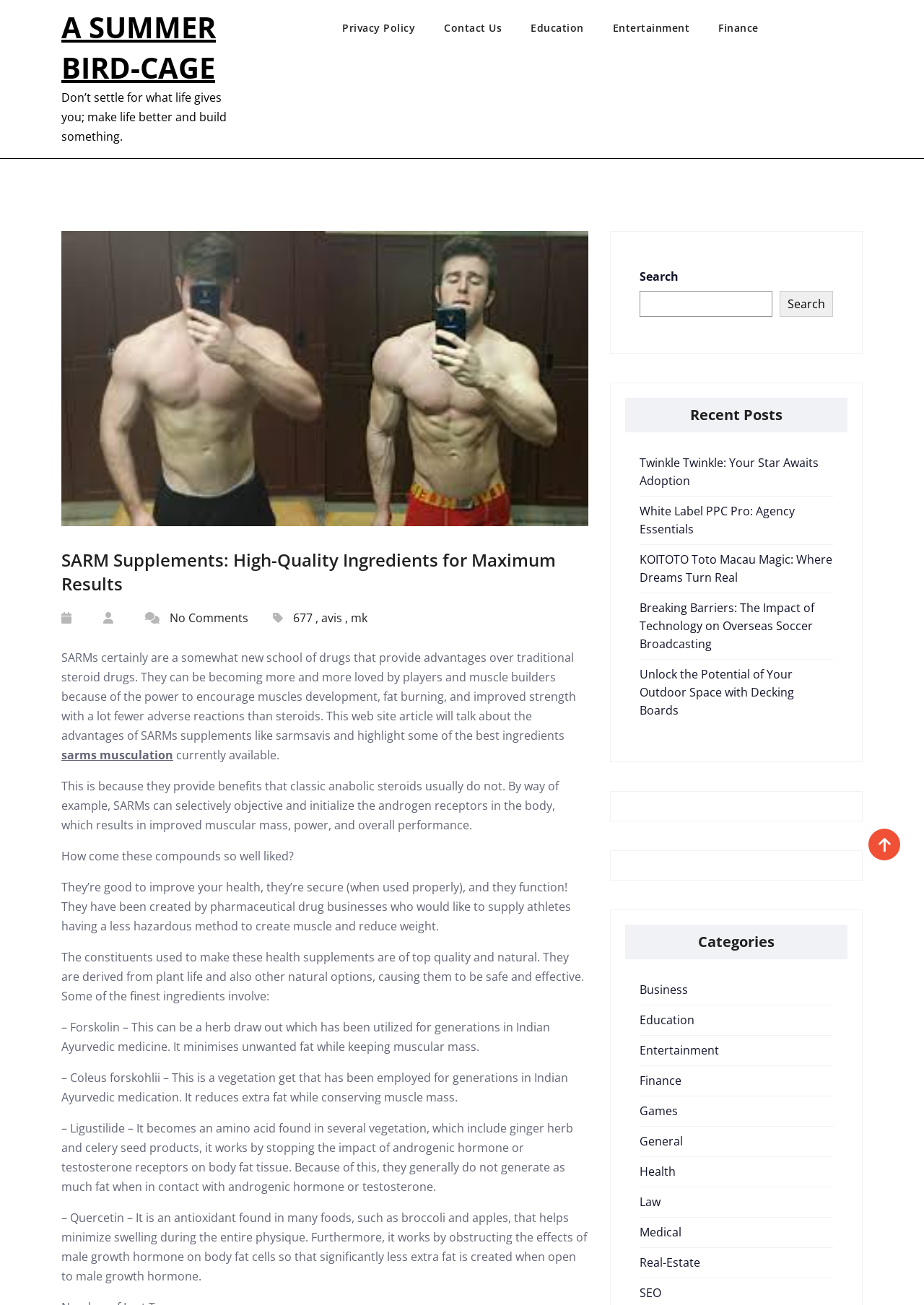Find the bounding box coordinates of the UI element according to this description: "Education".

[0.692, 0.776, 0.752, 0.788]